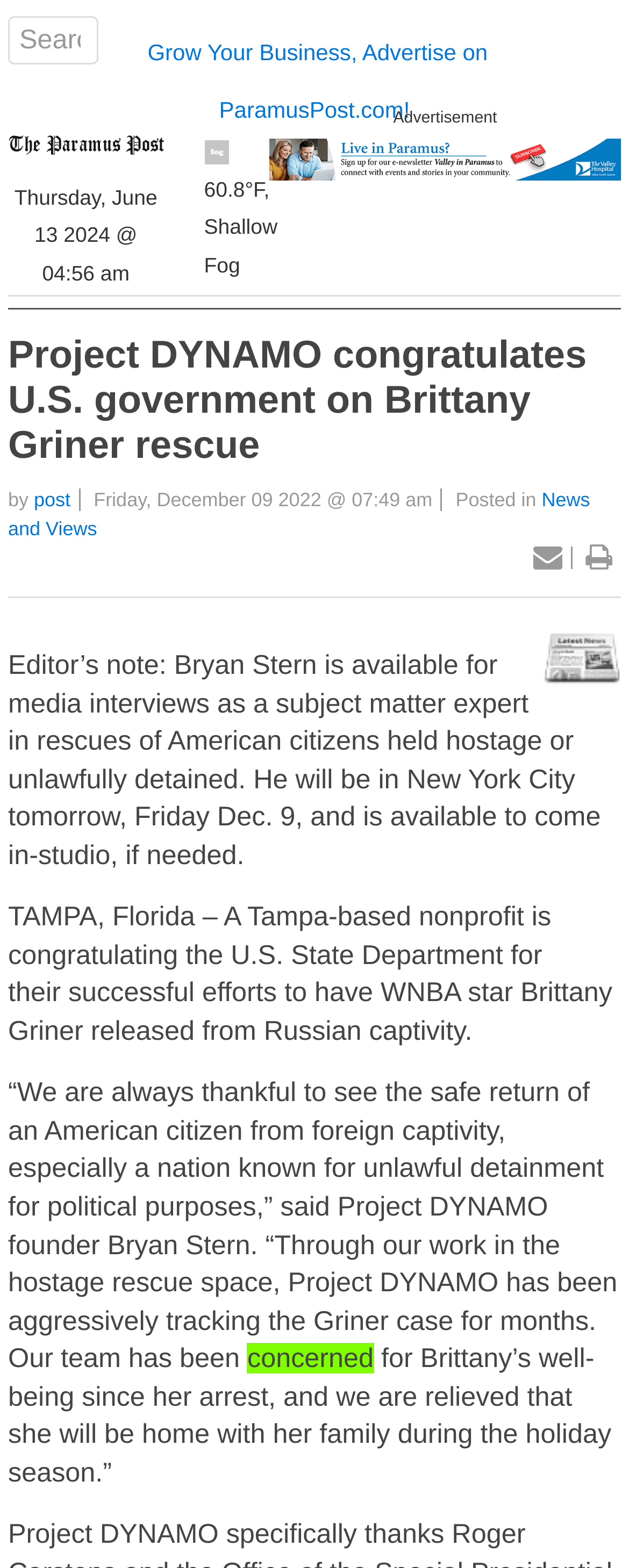Determine the bounding box coordinates of the element that should be clicked to execute the following command: "Search on the website".

[0.013, 0.01, 0.156, 0.041]